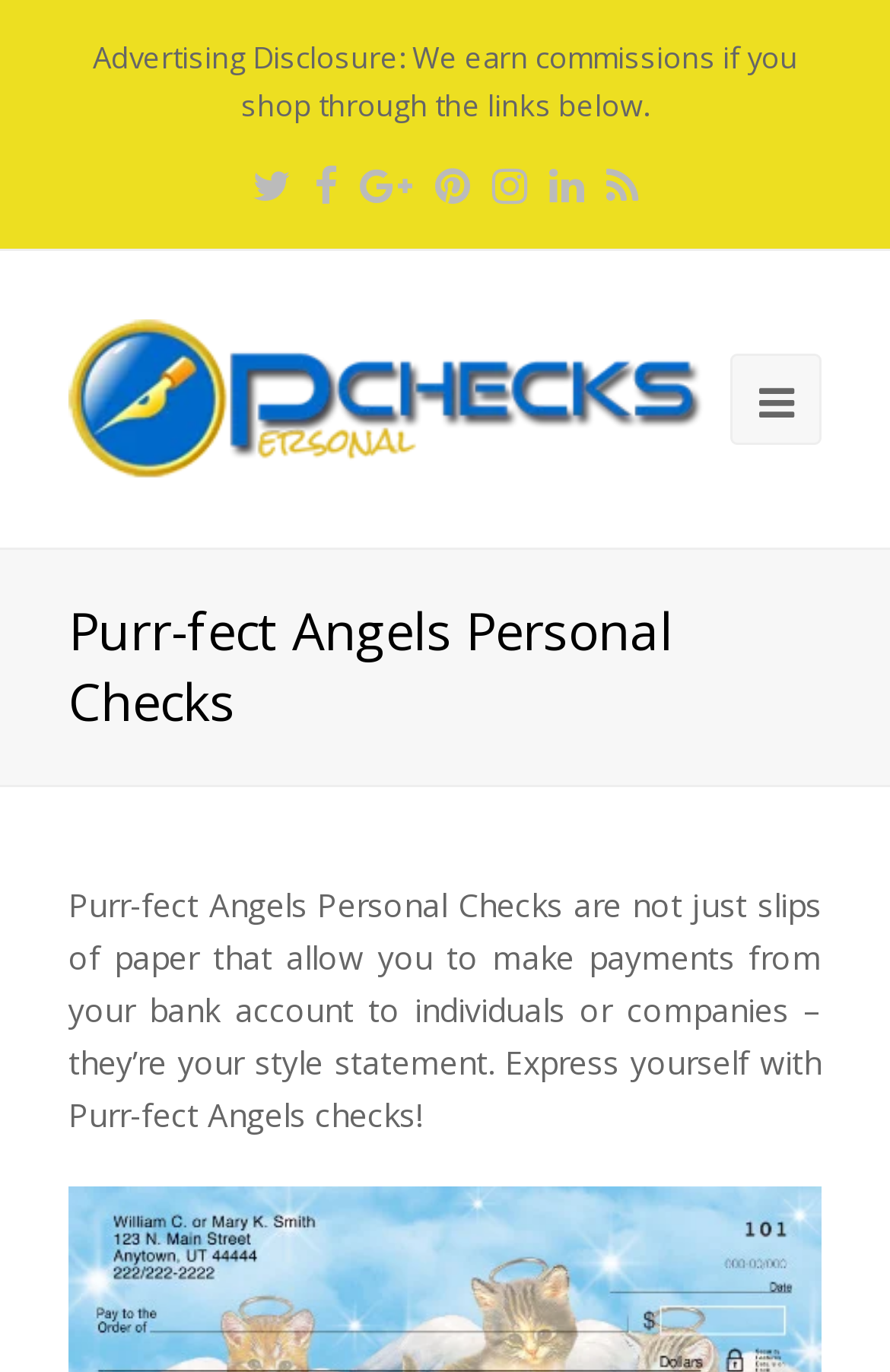Please locate the bounding box coordinates of the region I need to click to follow this instruction: "Learn more about Purr-fect Angels Personal Checks".

[0.077, 0.643, 0.923, 0.829]